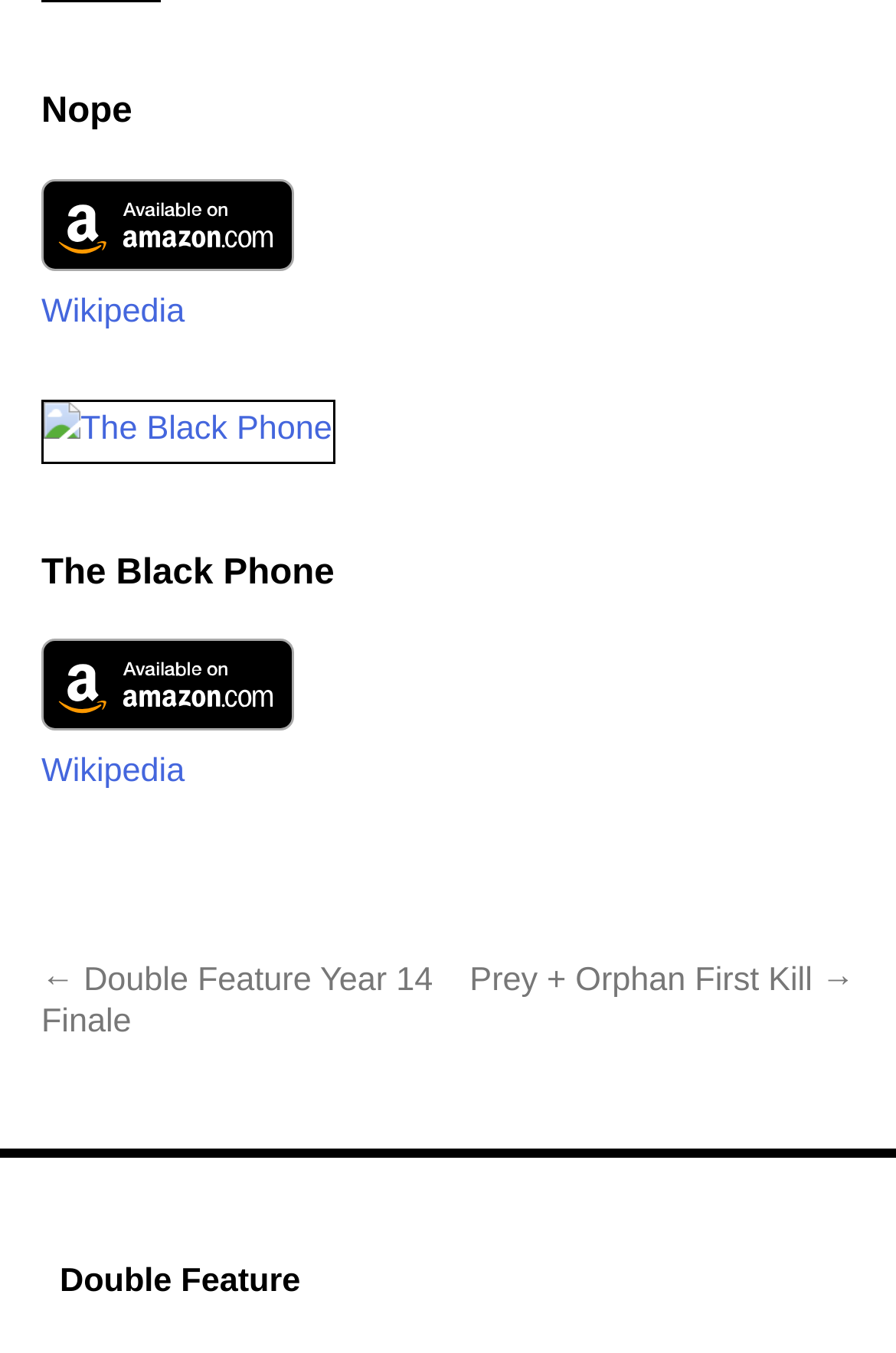How many links are there on the webpage?
Based on the image, provide a one-word or brief-phrase response.

7